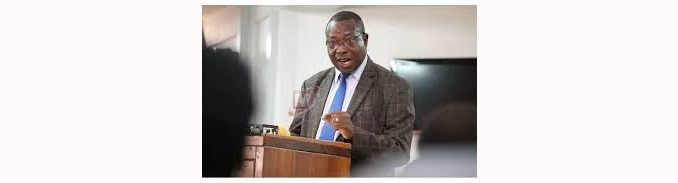Using a single word or phrase, answer the following question: 
What is the pattern on Philip Mpango's suit?

Checkered